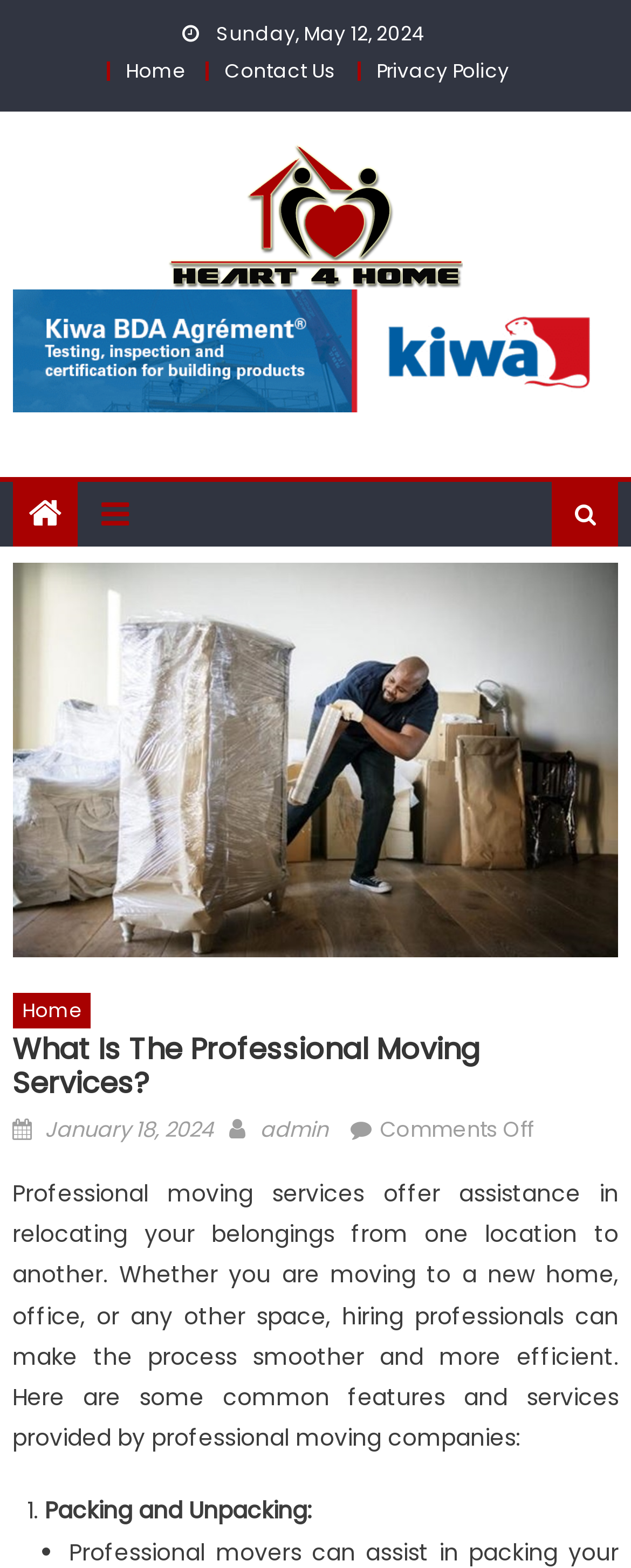What is the date of the latest article?
Using the image provided, answer with just one word or phrase.

January 18, 2024